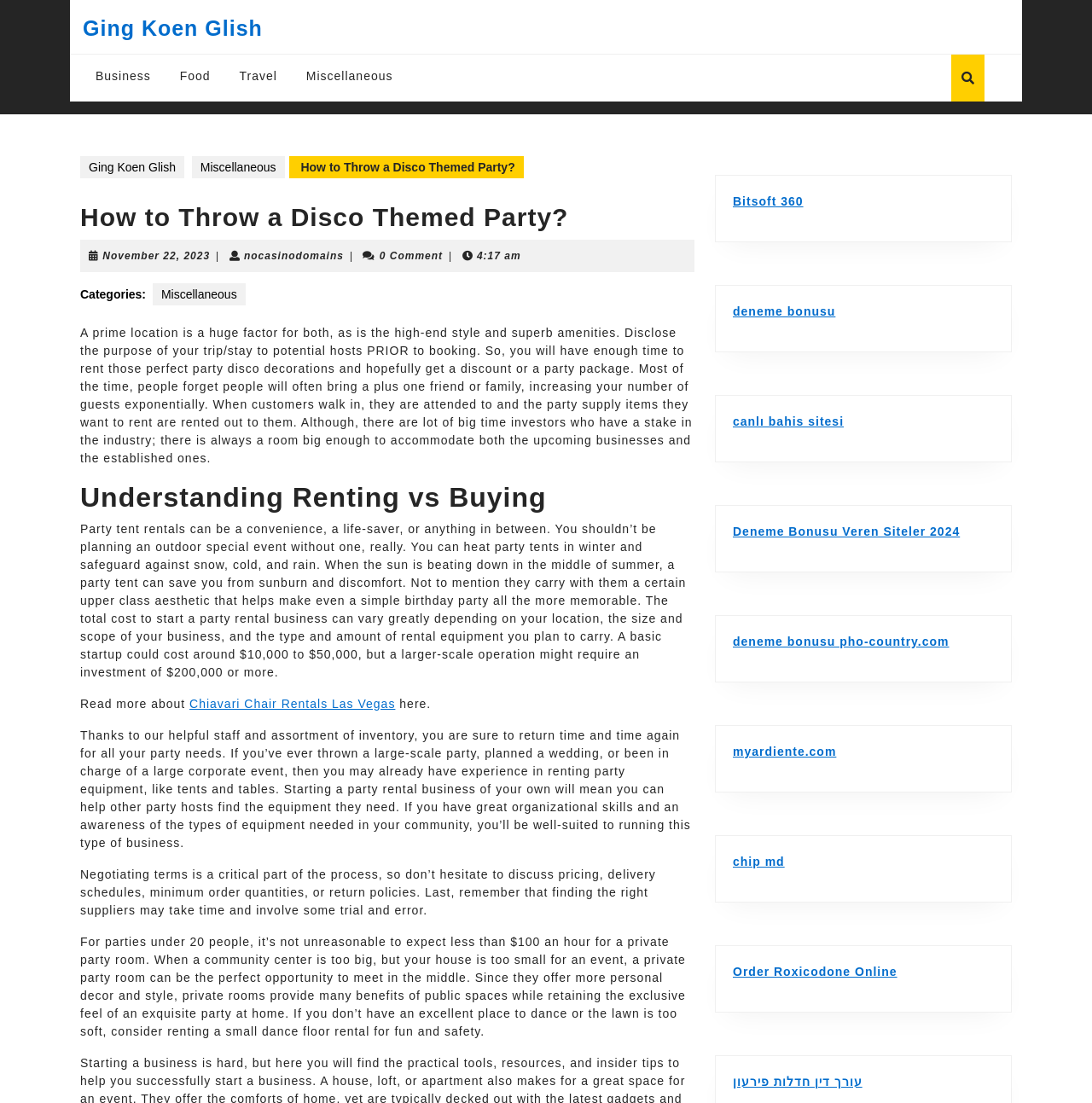Pinpoint the bounding box coordinates of the element you need to click to execute the following instruction: "Read about the New Jersey Independent Film Festival". The bounding box should be represented by four float numbers between 0 and 1, in the format [left, top, right, bottom].

None